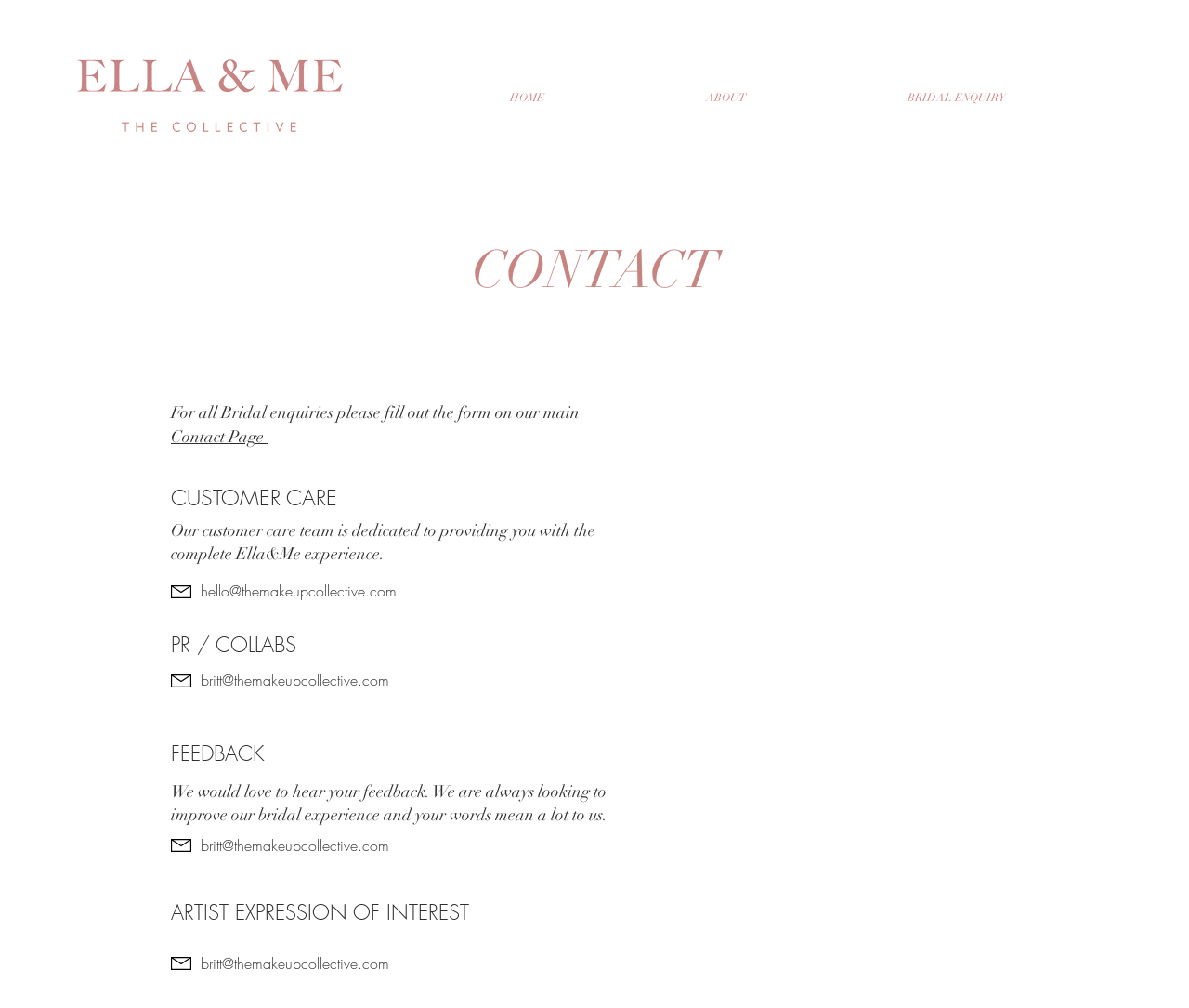Respond to the question with just a single word or phrase: 
What is the logo image filename?

LOGO_COLOUR5.png